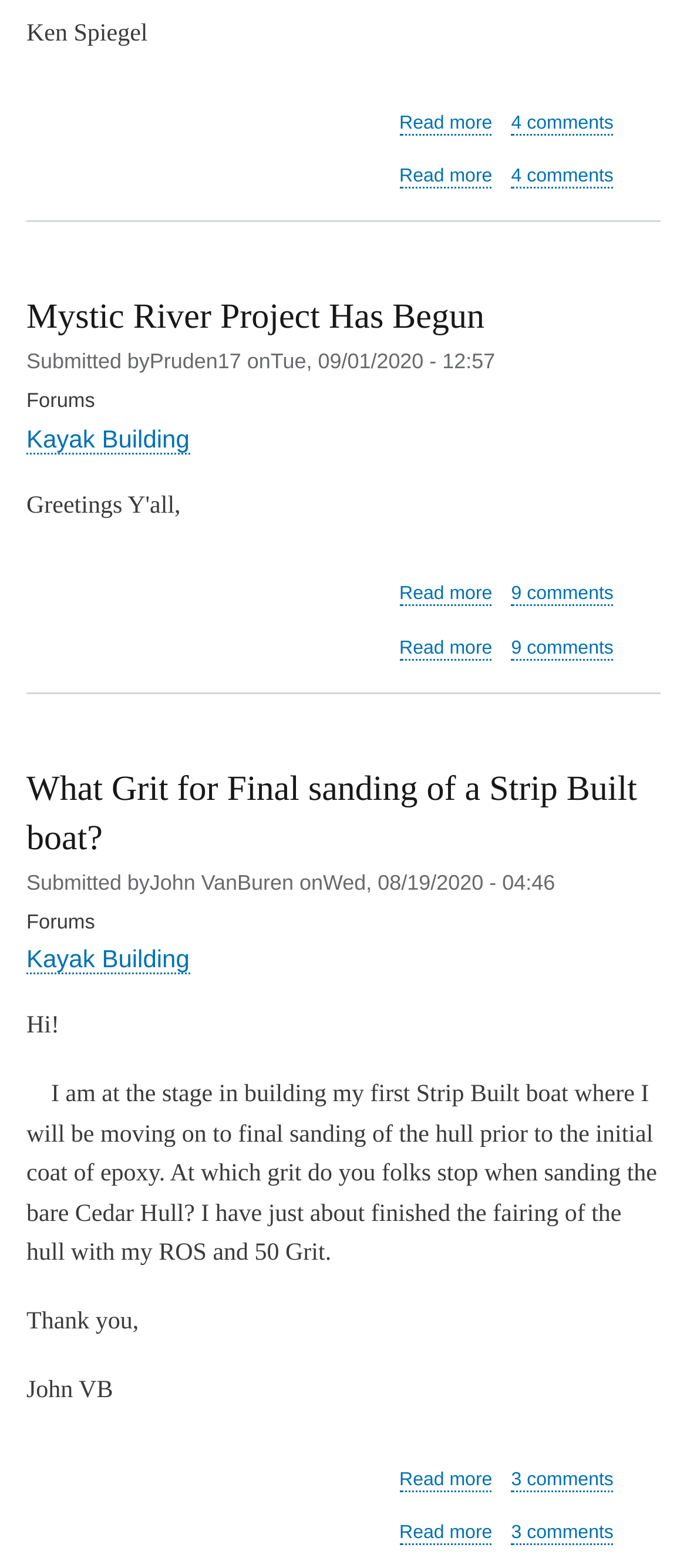Please identify the bounding box coordinates of the element's region that should be clicked to execute the following instruction: "View 4 comments". The bounding box coordinates must be four float numbers between 0 and 1, i.e., [left, top, right, bottom].

[0.744, 0.071, 0.893, 0.086]